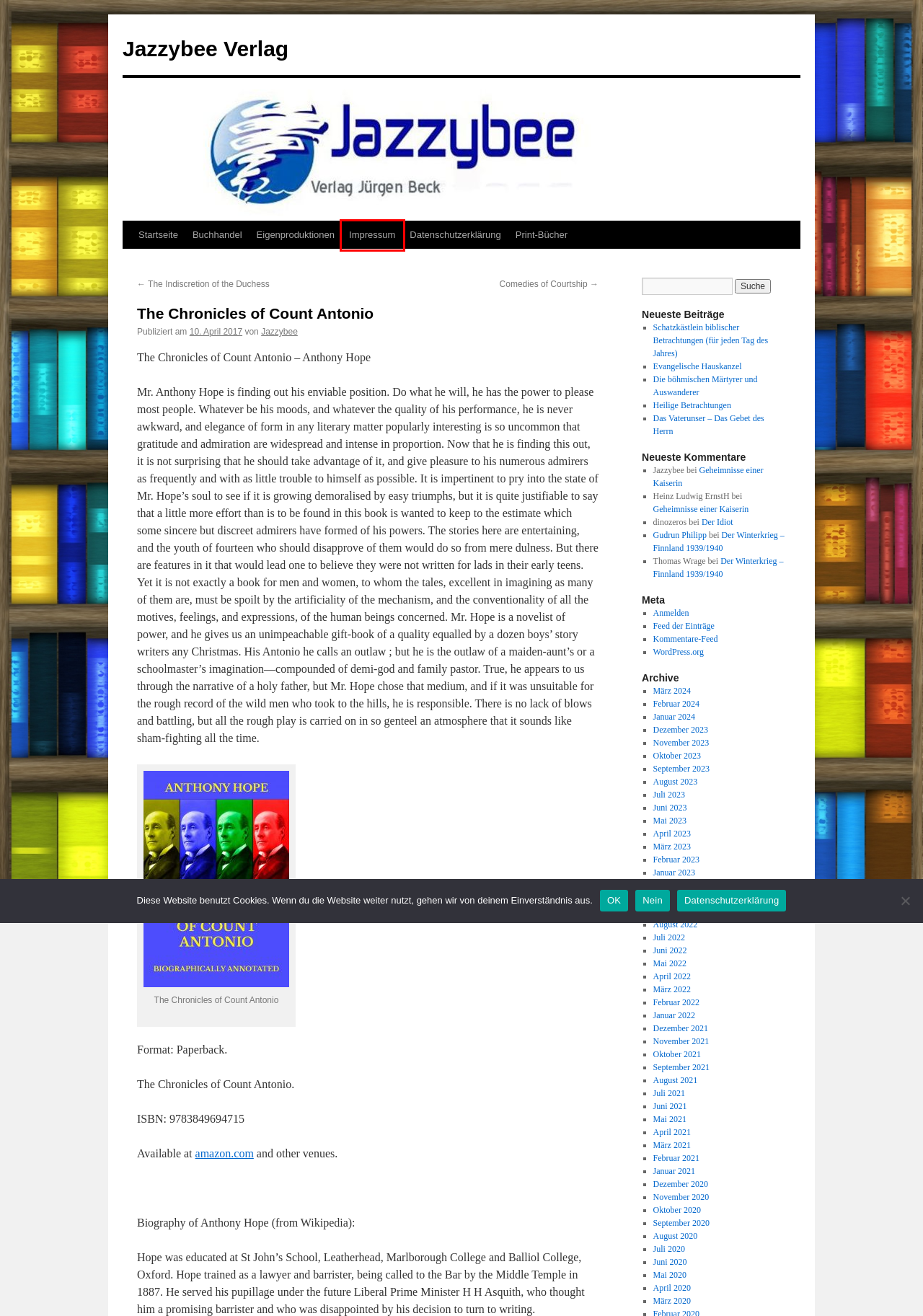With the provided webpage screenshot containing a red bounding box around a UI element, determine which description best matches the new webpage that appears after clicking the selected element. The choices are:
A. Impressum • Jazzybee VerlagJazzybee Verlag
B. Juli 2023 • Jazzybee VerlagJazzybee Verlag
C. August 2021 • Jazzybee VerlagJazzybee Verlag
D. Print-Bücher • Jazzybee VerlagJazzybee Verlag
E. Blog-Werkzeug, Publishing-Plattform und CMS – WordPress.org Deutsch
F. Anmelden ‹ Jazzybee Verlag — WordPress
G. März 2020 • Jazzybee VerlagJazzybee Verlag
H. Der Idiot • Meisterwerke der Literatur • Jazzybee VerlagJazzybee Verlag

A